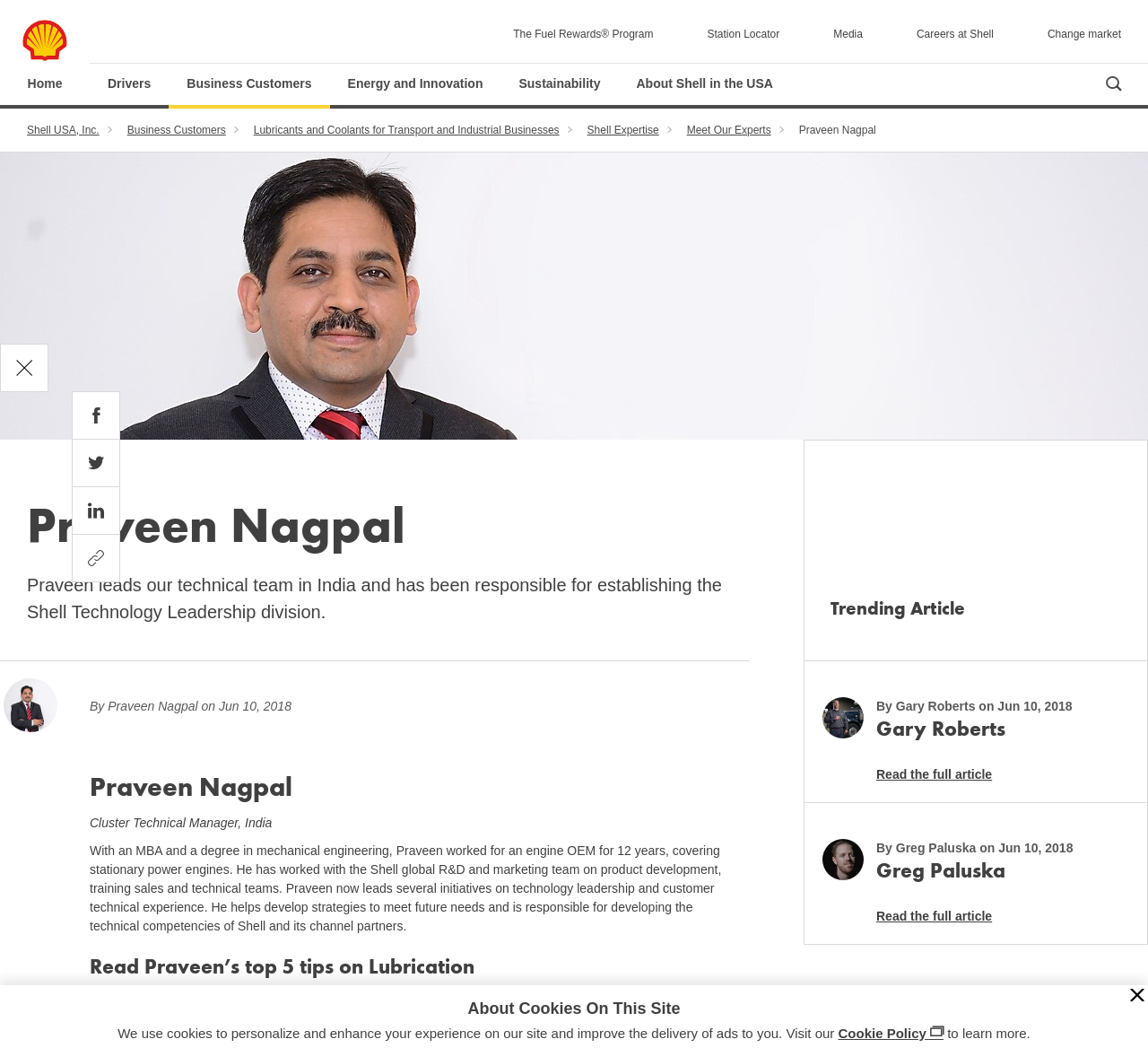Generate a thorough caption detailing the webpage content.

This webpage is about Praveen Nagpal, a Cluster Technical Manager at Shell India. At the top of the page, there is a navigation menu with links to "Home", "Drivers", "Business Customers", "Energy and Innovation", "Sustainability", and "About Shell in the USA". Below the navigation menu, there is a section with links to "The Fuel Rewards Program", "Station Locator", "Media", "Careers at Shell", and "Change market".

On the left side of the page, there is a breadcrumb navigation showing the current location: "Shell USA, Inc." > "Business Customers" > "Lubricants and Coolants for Transport and Industrial Businesses" > "Shell Expertise" > "Meet Our Experts" > "Praveen Nagpal".

The main content of the page is about Praveen Nagpal, with a headshot image of him. There is a heading with his name, followed by a brief description of his role and responsibilities. Below that, there is a section with his biography, including his education and work experience.

The page also features a section with a heading "Read Praveen's top 5 tips on Lubrication", which lists five tips with brief descriptions. Additionally, there is a section with trending articles, featuring two articles with links to read the full article.

At the bottom of the page, there are social media sharing buttons and a button to copy the link to the clipboard. There is also a section with information about cookies on the site, with a link to the Cookie Policy. A banner at the bottom of the page can be closed by clicking the "banner close button".